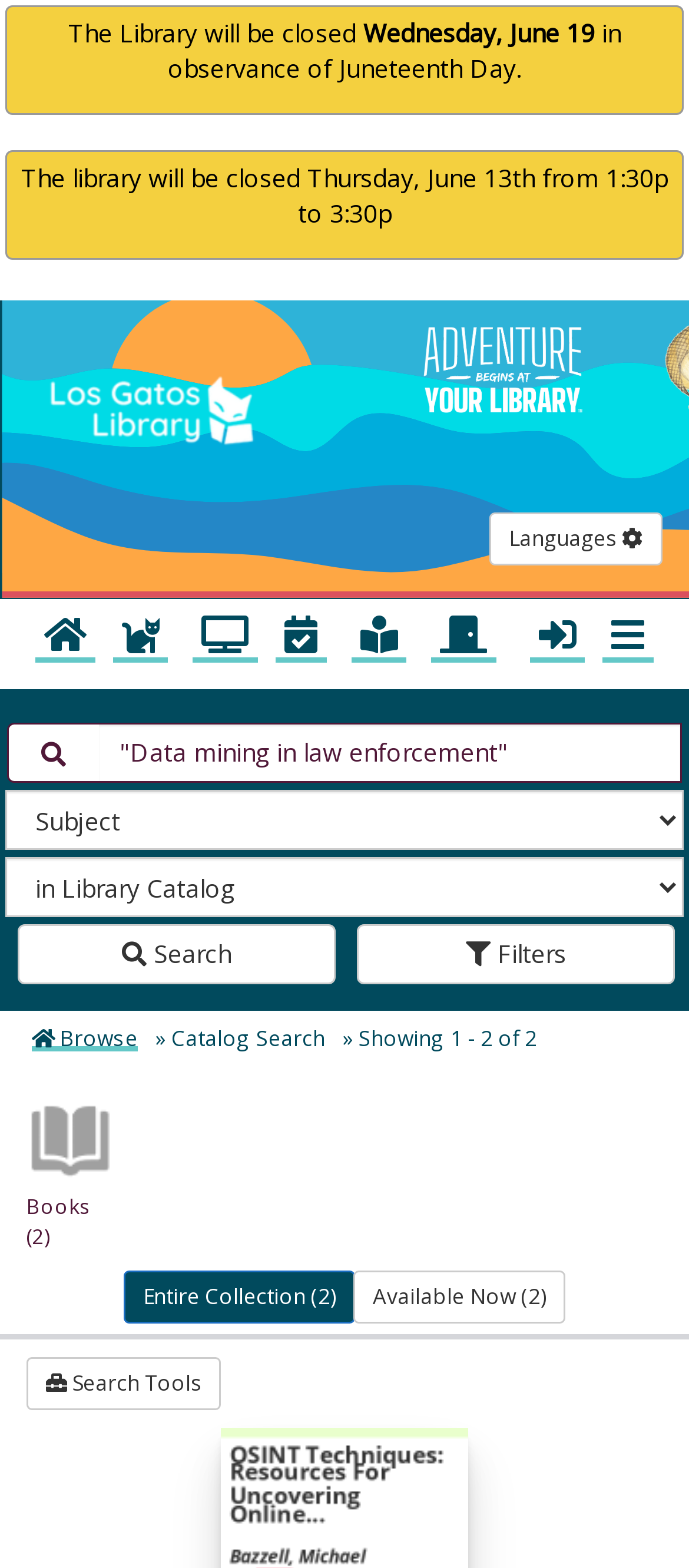Provide your answer in a single word or phrase: 
What is the library's status on Wednesday, June 19?

Closed